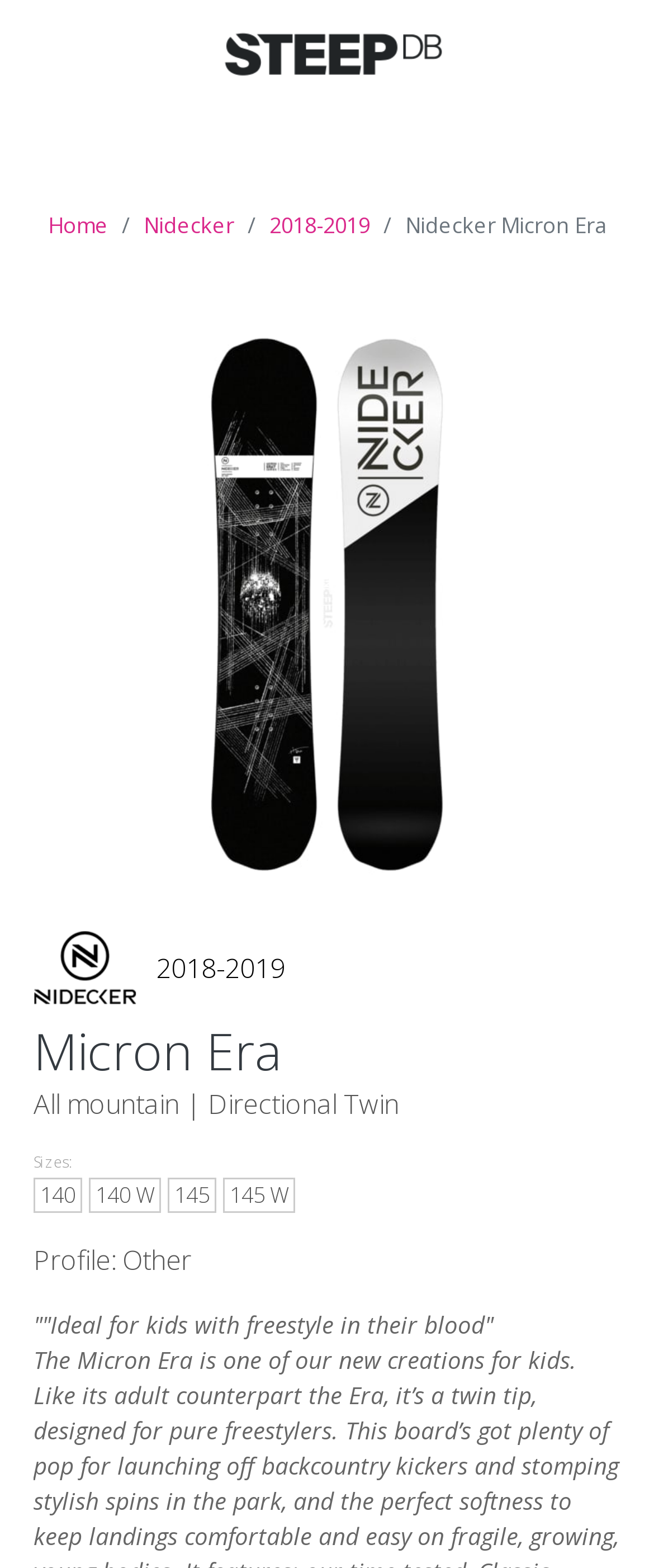Identify the bounding box coordinates of the clickable region required to complete the instruction: "Select the size 140". The coordinates should be given as four float numbers within the range of 0 and 1, i.e., [left, top, right, bottom].

[0.051, 0.751, 0.126, 0.774]